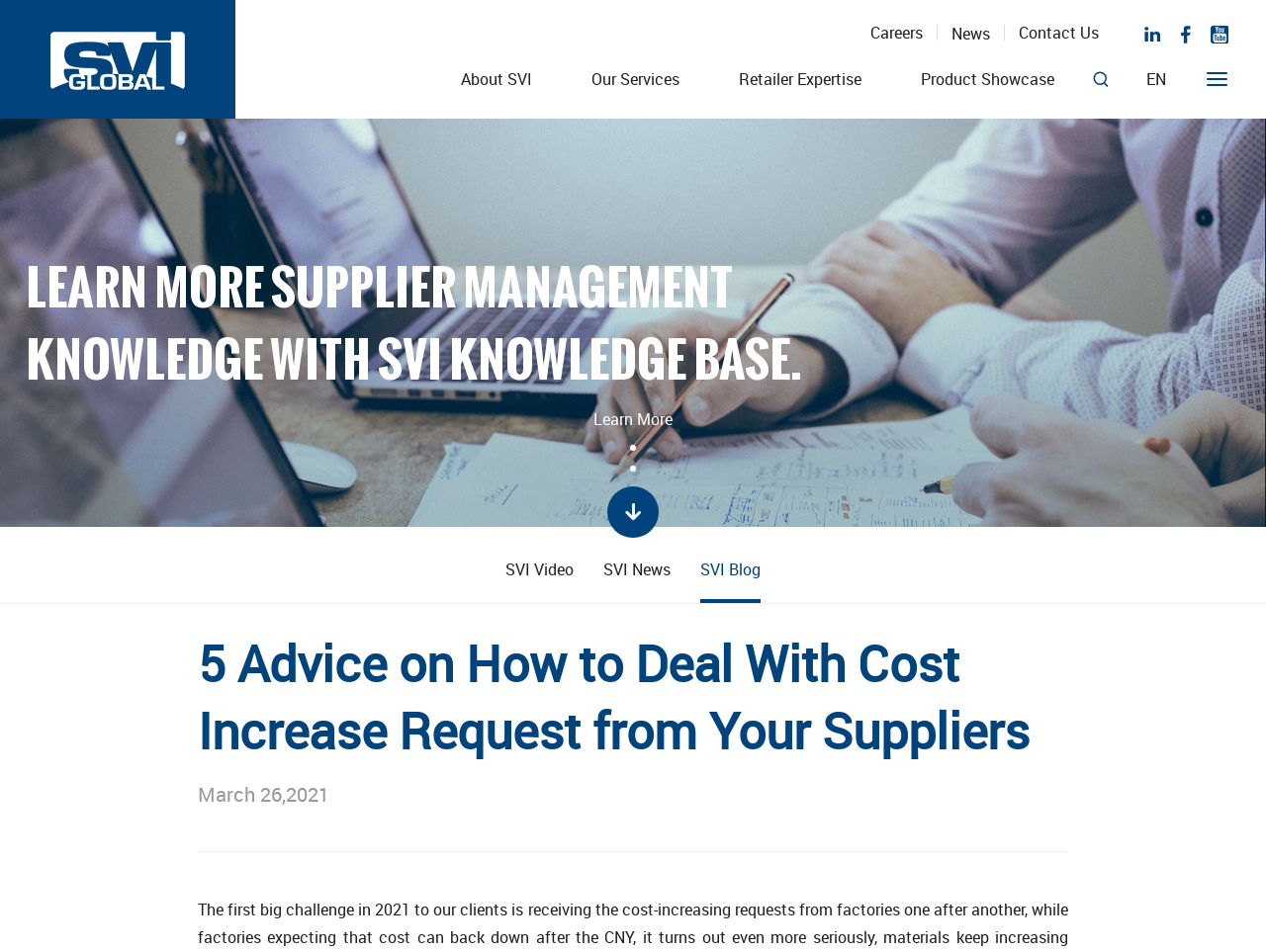Please give a concise answer to this question using a single word or phrase: 
What is the company name?

SVI